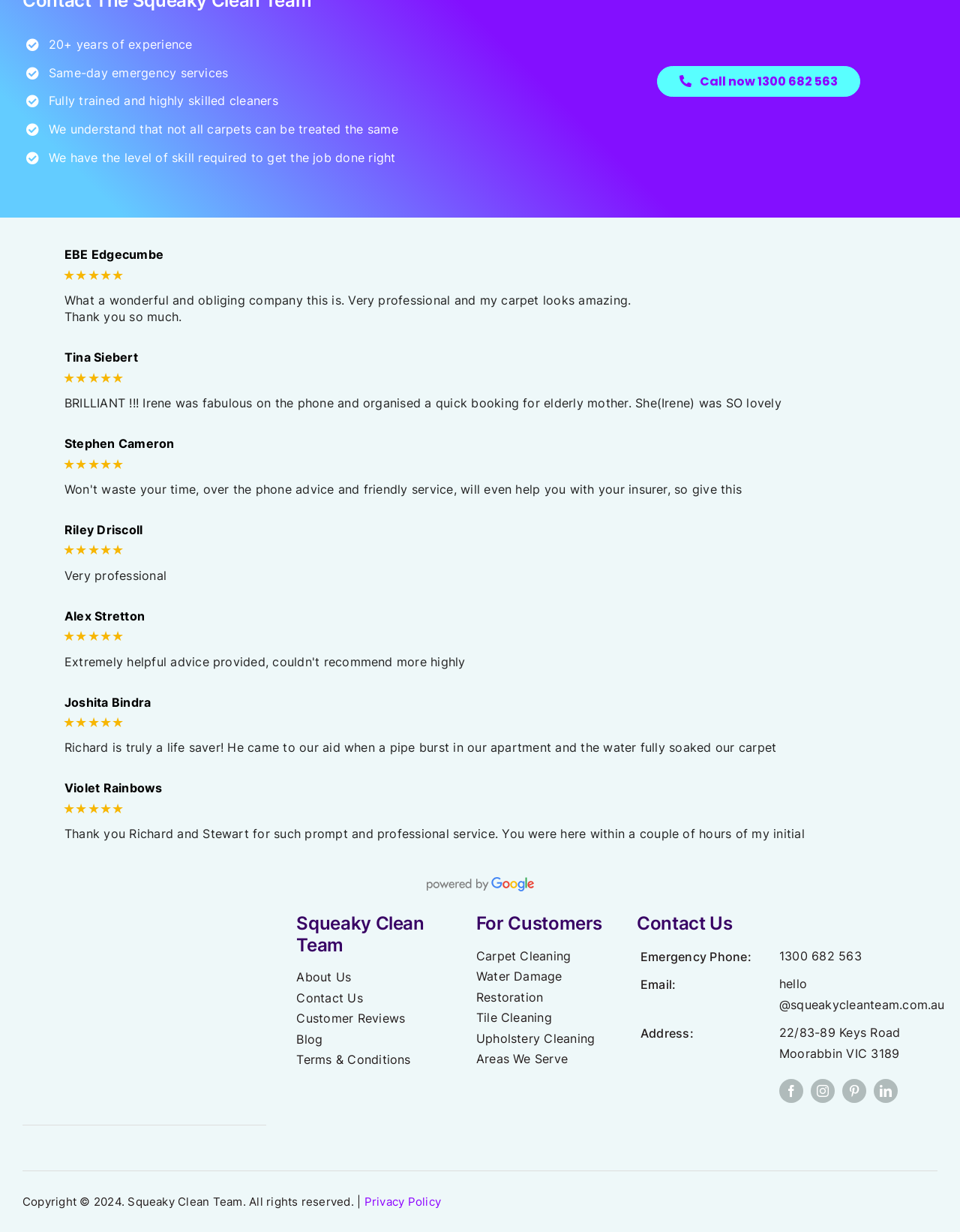Pinpoint the bounding box coordinates of the clickable area necessary to execute the following instruction: "Read the article about Unveiling the Secrets of Wealthy Affiliate". The coordinates should be given as four float numbers between 0 and 1, namely [left, top, right, bottom].

None